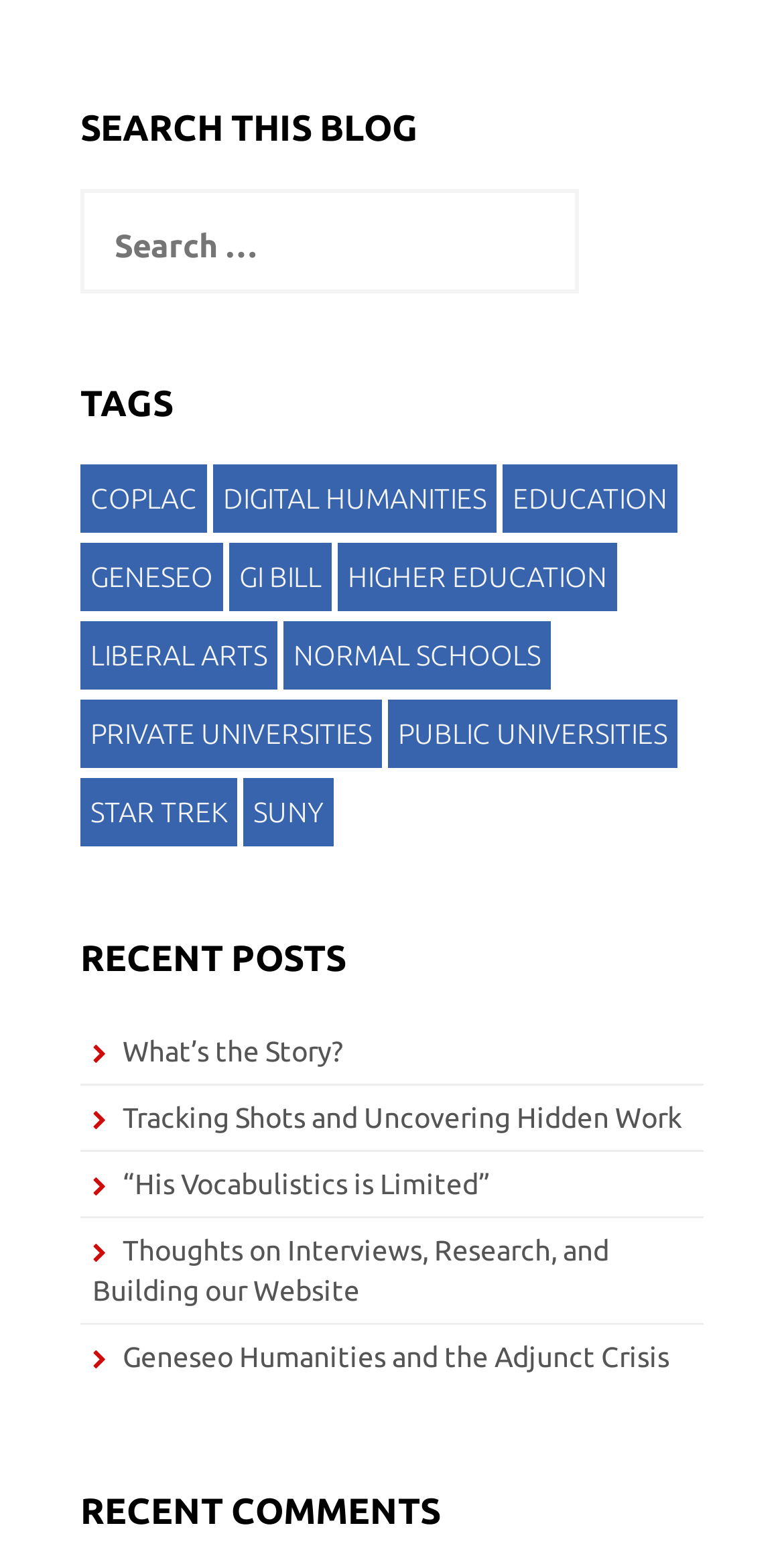Answer the question using only one word or a concise phrase: Is there a search function on the page?

Yes